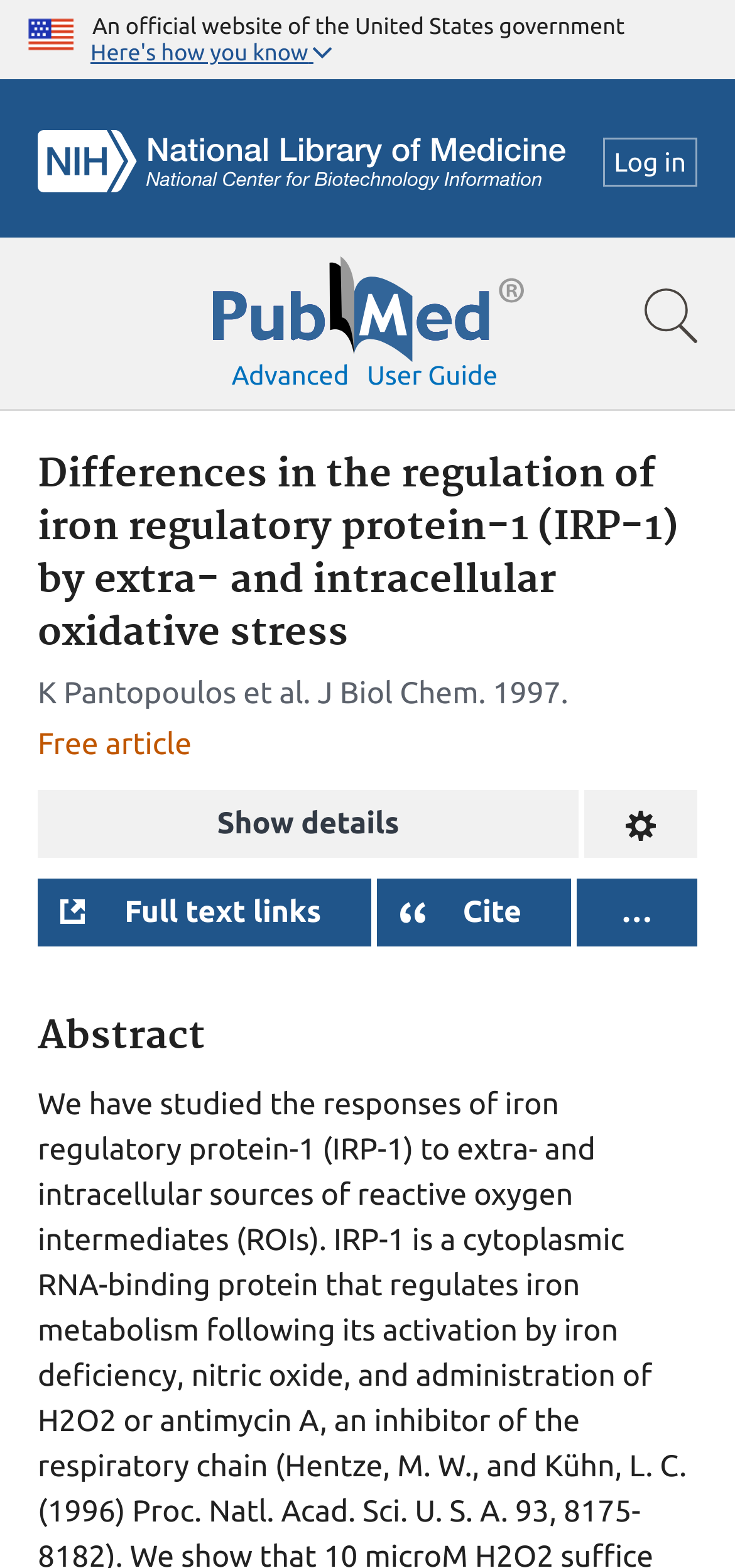Locate the UI element described by Here's how you know in the provided webpage screenshot. Return the bounding box coordinates in the format (top-left x, top-left y, bottom-right x, bottom-right y), ensuring all values are between 0 and 1.

[0.0, 0.0, 1.0, 0.052]